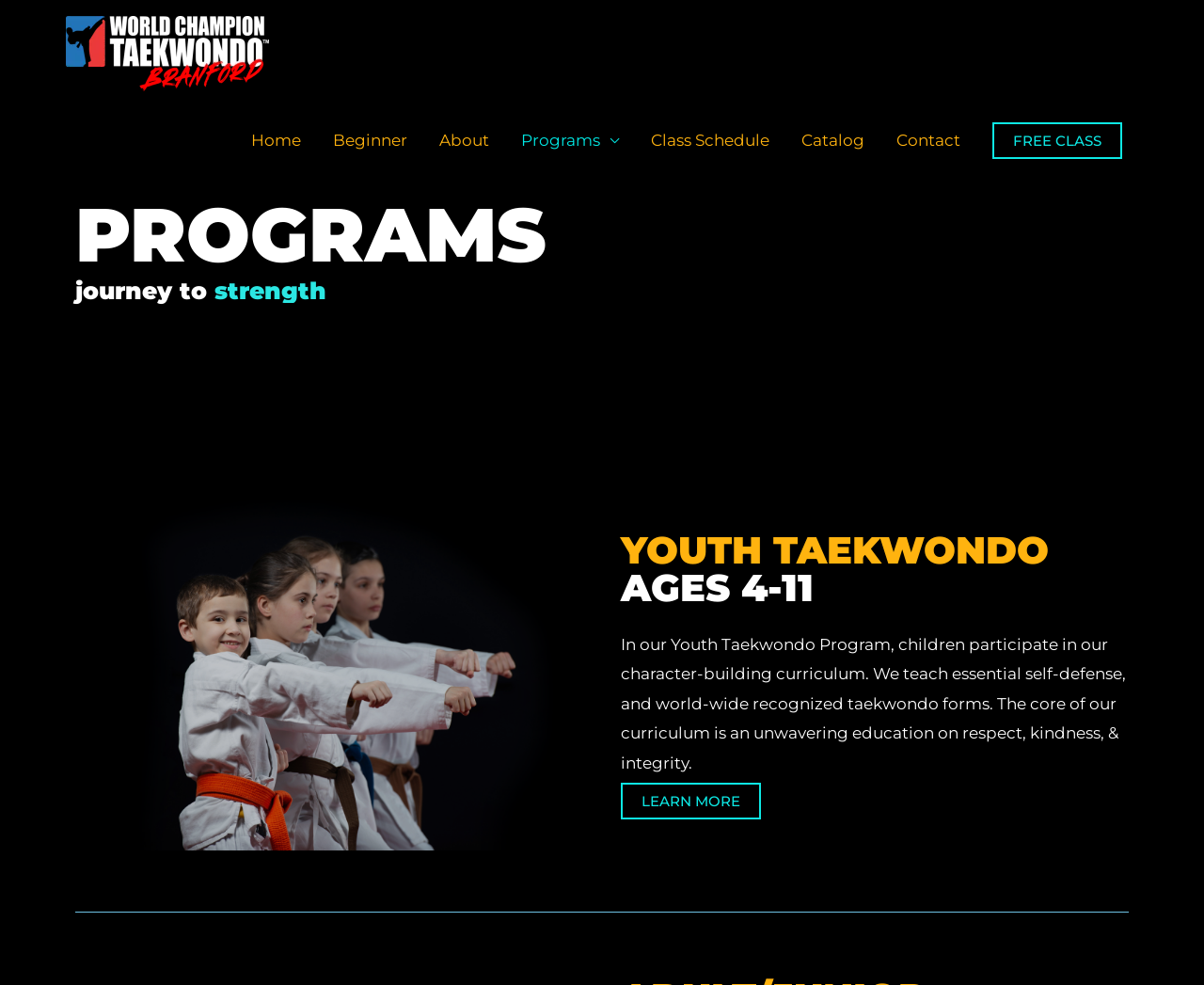Please indicate the bounding box coordinates of the element's region to be clicked to achieve the instruction: "contact us". Provide the coordinates as four float numbers between 0 and 1, i.e., [left, top, right, bottom].

[0.731, 0.11, 0.811, 0.175]